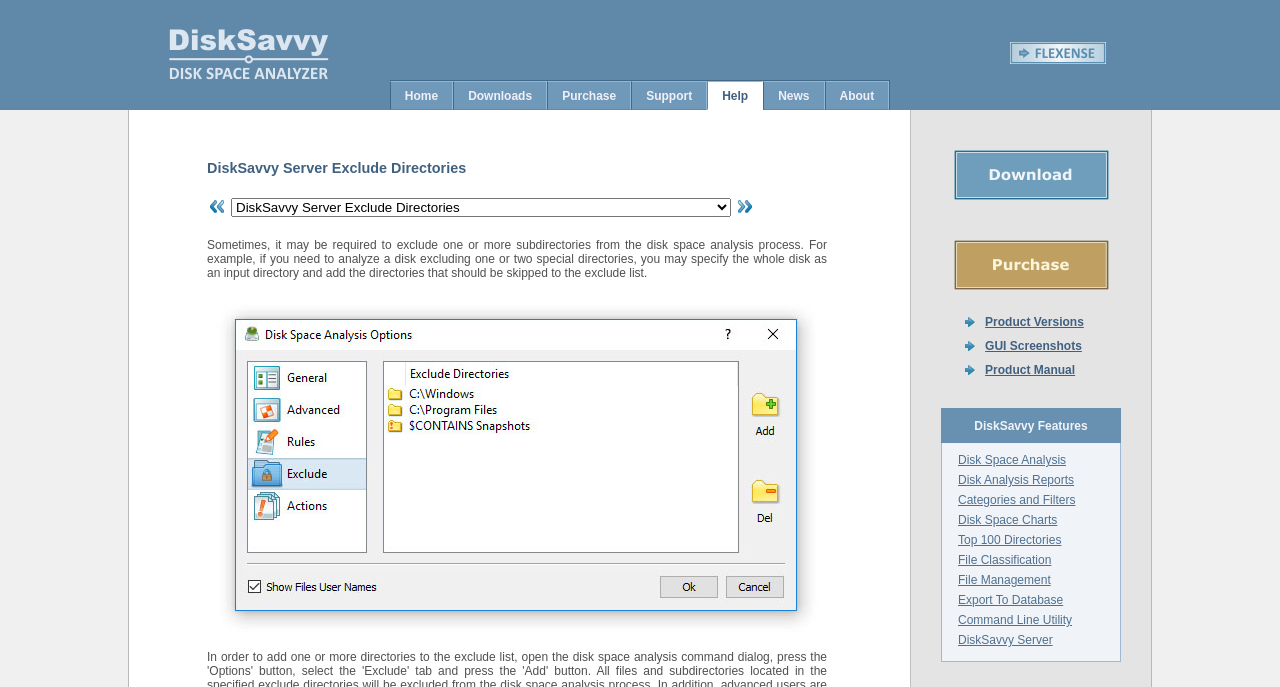Examine the image and give a thorough answer to the following question:
How many features are listed in the 'DiskSavvy Features' table?

The 'DiskSavvy Features' table lists 6 features, which are 'Disk Space Analysis', 'Disk Analysis Reports', 'Categories and Filters', 'Disk Space Charts', 'Top 100 Directories', and 'File Classification'.